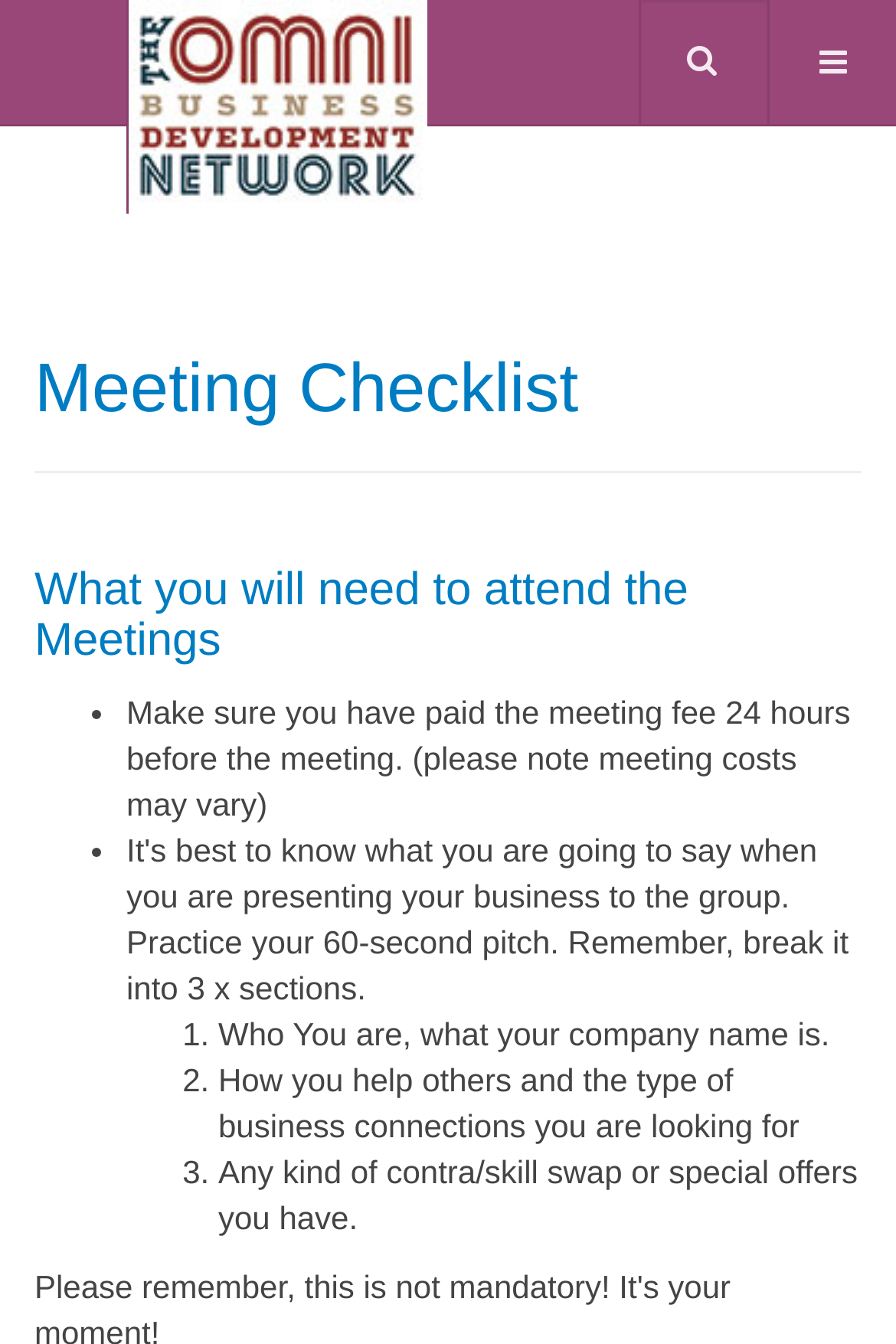Given the element description "Purity III" in the screenshot, predict the bounding box coordinates of that UI element.

[0.144, 0.0, 0.477, 0.159]